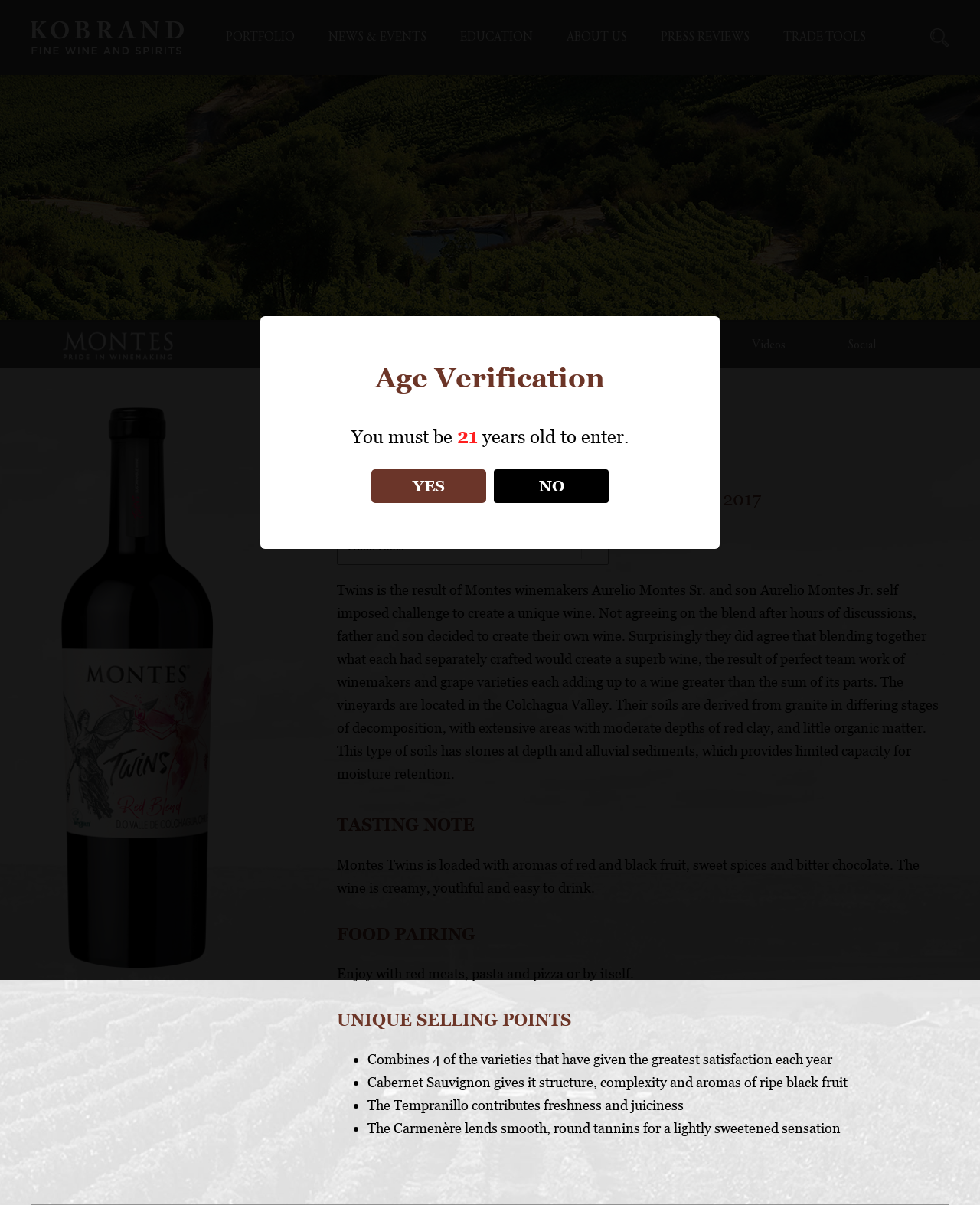Give a one-word or short phrase answer to the question: 
What are the characteristics of the soils in the Colchagua Valley?

Derived from granite, with stones at depth and alluvial sediments